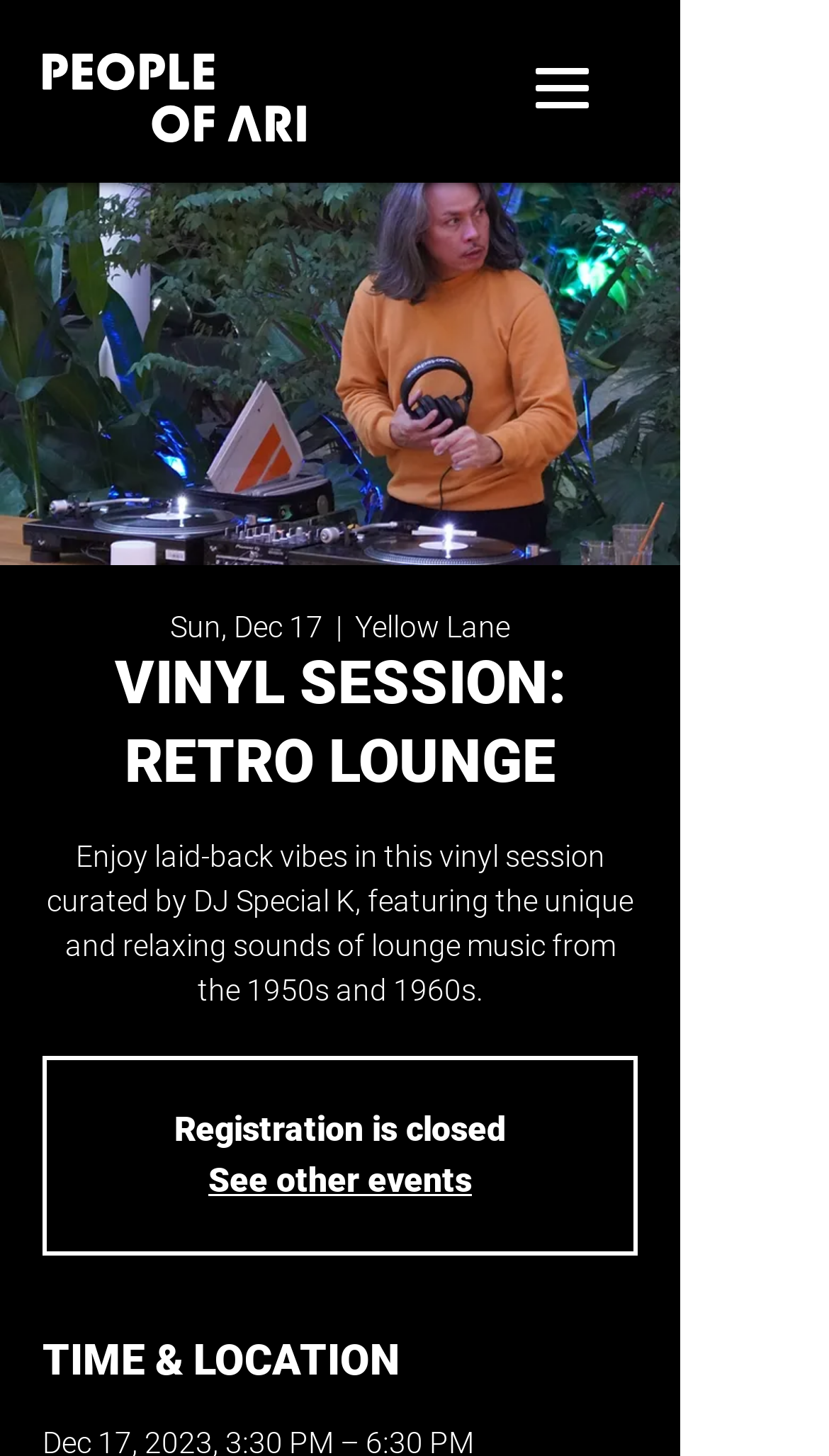Identify the primary heading of the webpage and provide its text.

VINYL SESSION: RETRO LOUNGE